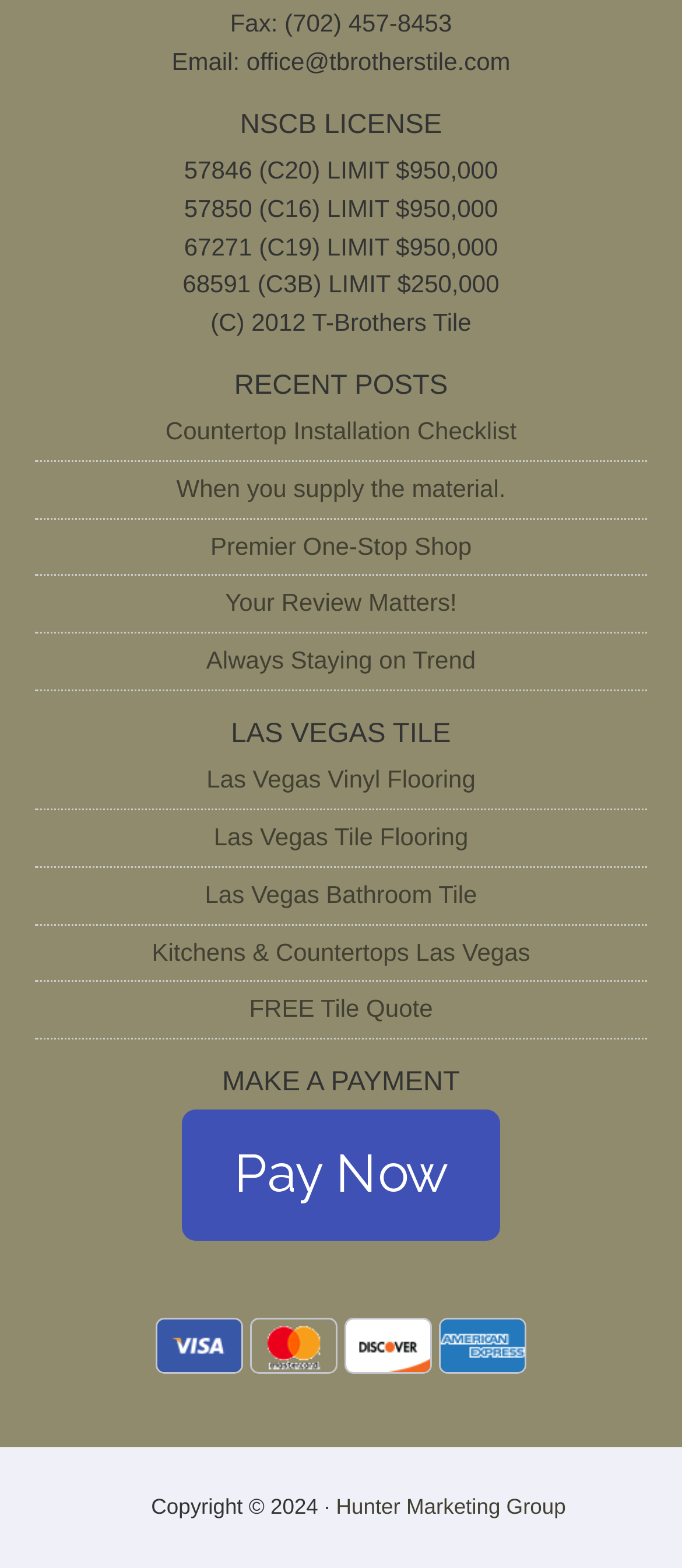What is the copyright year?
From the details in the image, answer the question comprehensively.

I found the copyright information at the bottom of the webpage, which is 'Copyright © 2024 ·'.